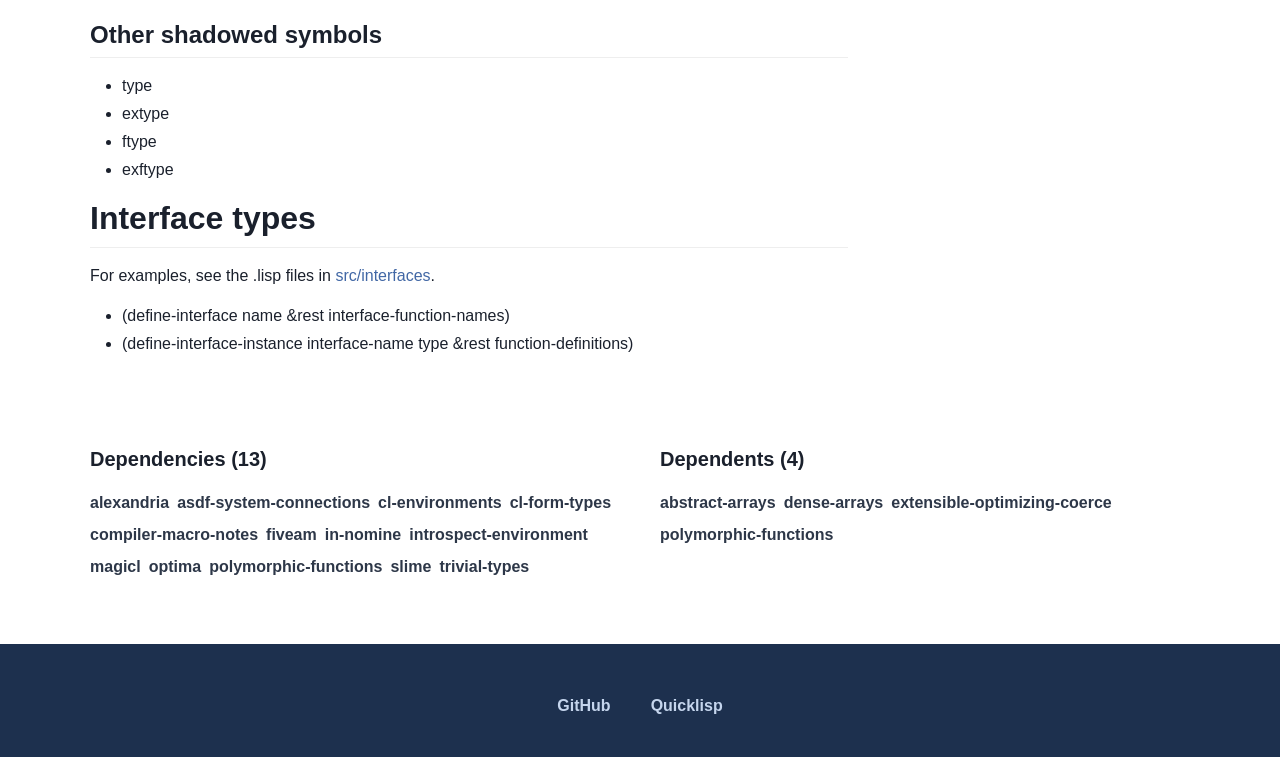Please find the bounding box coordinates for the clickable element needed to perform this instruction: "Click on the 'src/interfaces' link".

[0.262, 0.353, 0.336, 0.376]